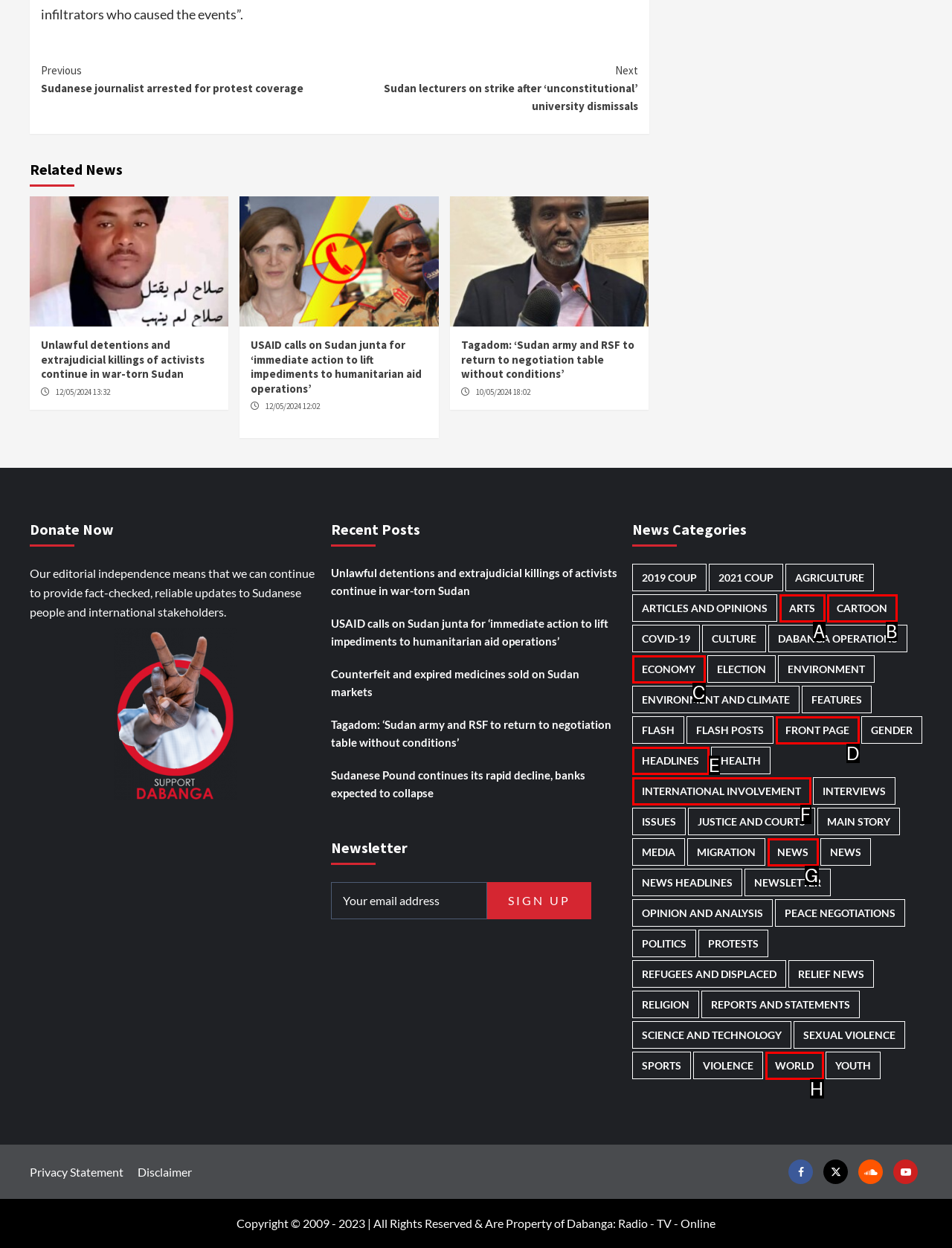Please select the letter of the HTML element that fits the description: International involvement. Answer with the option's letter directly.

F